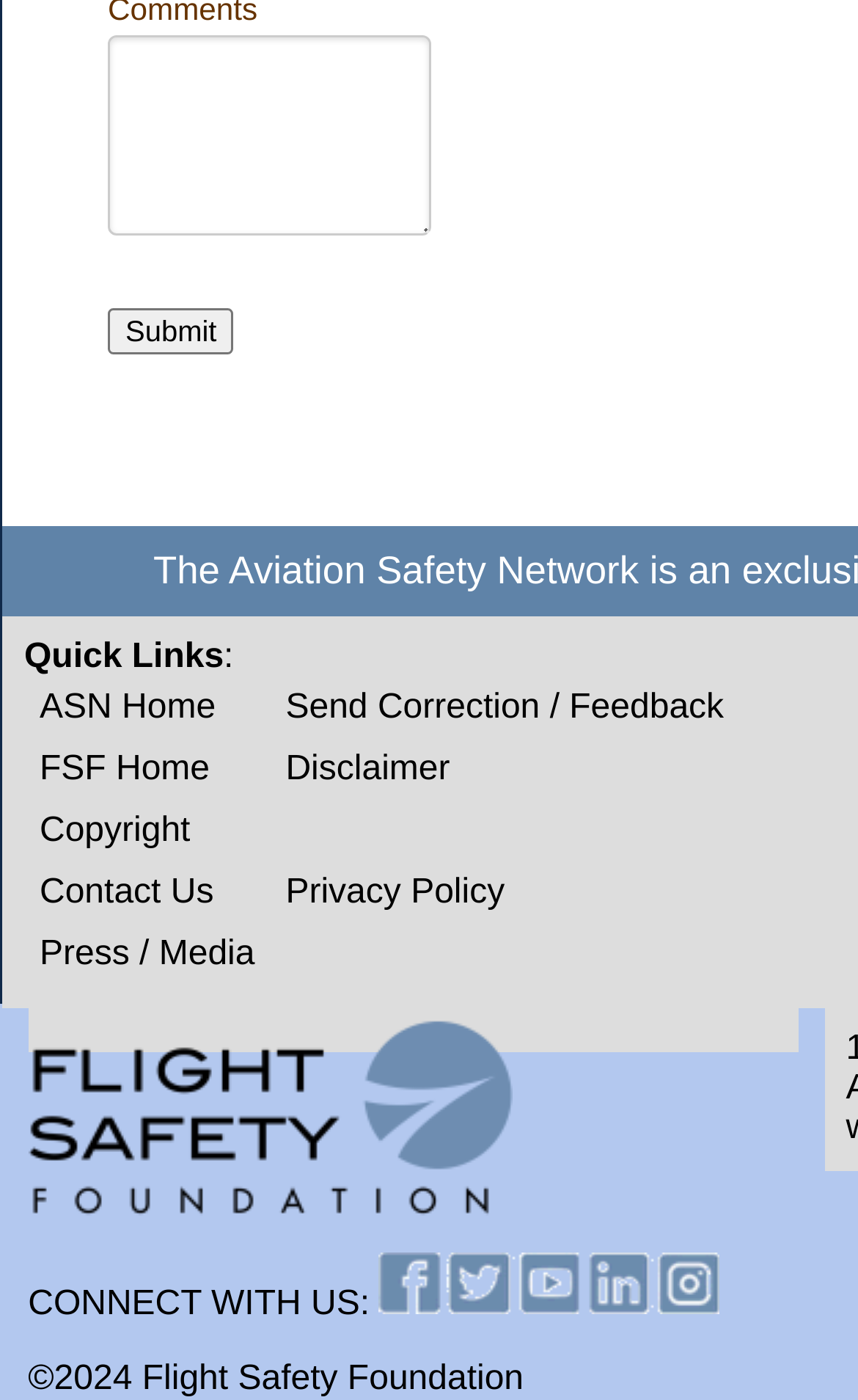Identify the bounding box coordinates of the specific part of the webpage to click to complete this instruction: "follow Press / Media".

[0.046, 0.668, 0.297, 0.695]